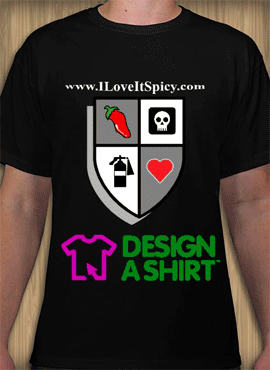Create an exhaustive description of the image.

The image showcases a black t-shirt featuring a creative graphic design that includes a shield emblem divided into four quadrants. Each quadrant contains distinct icons: a chili pepper, a skull, a fire extinguisher, and a heart, representing themes of spice and passion for hot sauce. Above the shield, the website "www.ILoveItSpicy.com" is prominently displayed, hinting at a playful engagement with spicy food culture. At the bottom of the shirt design, the phrase "DESIGN A SHIRT" is highlighted in vibrant colors, suggesting customization options for fans of hot sauces and spicy cuisine. This t-shirt design encapsulates a fun and engaging spirit for enthusiasts of culinary heat and personal expression through fashion.